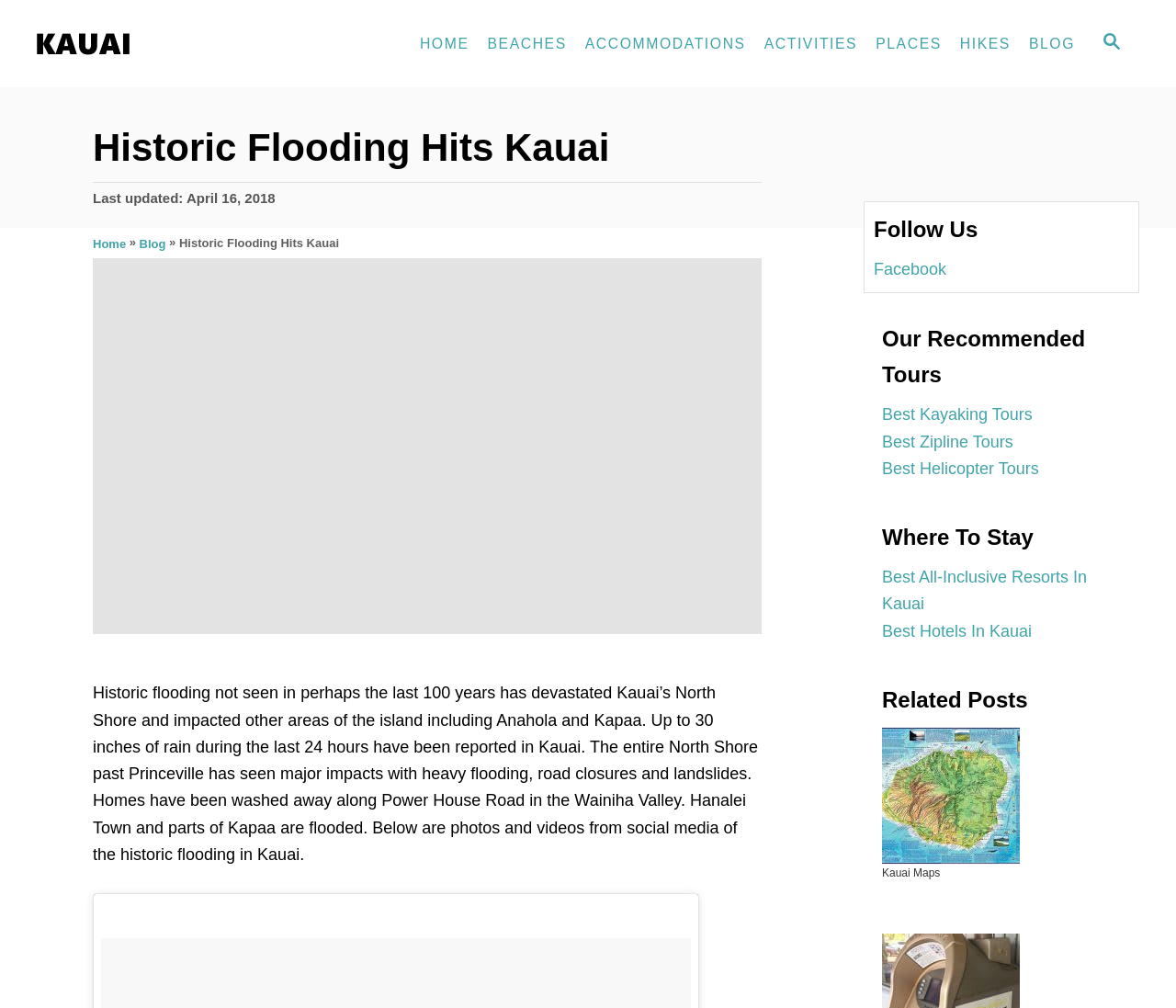Describe all the key features and sections of the webpage thoroughly.

The webpage is about historic flooding in Kauai, Hawaii. At the top right corner, there is a search button accompanied by a small image. On the top left, there is a link to "Kauai Travel Blog" with a small image next to it. Below this, there is a navigation menu with links to "HOME", "BEACHES", "ACCOMMODATIONS", "ACTIVITIES", "PLACES", "HIKES", and "BLOG".

The main content of the page is divided into sections. The first section has a heading "Historic Flooding Hits Kauai" and a subheading with the date "April 16, 2018". Below this, there is a link to "Home" followed by a breadcrumb trail to "Blog". The main article starts with a brief summary of the flooding, mentioning that it has devastated Kauai's North Shore and impacted other areas of the island. The article continues to describe the extent of the flooding, including road closures, landslides, and homes being washed away.

To the right of the article, there is a figure with a large image related to the flooding. Below the article, there are three sections with headings "Follow Us", "Our Recommended Tours", and "Where To Stay". The "Follow Us" section has a link to Facebook. The "Our Recommended Tours" section has links to kayaking, ziplining, and helicopter tours. The "Where To Stay" section has links to all-inclusive resorts and hotels in Kauai.

Finally, at the bottom of the page, there is a section with a heading "Related Posts" and a link to a related article about Kauai maps, accompanied by a small image.